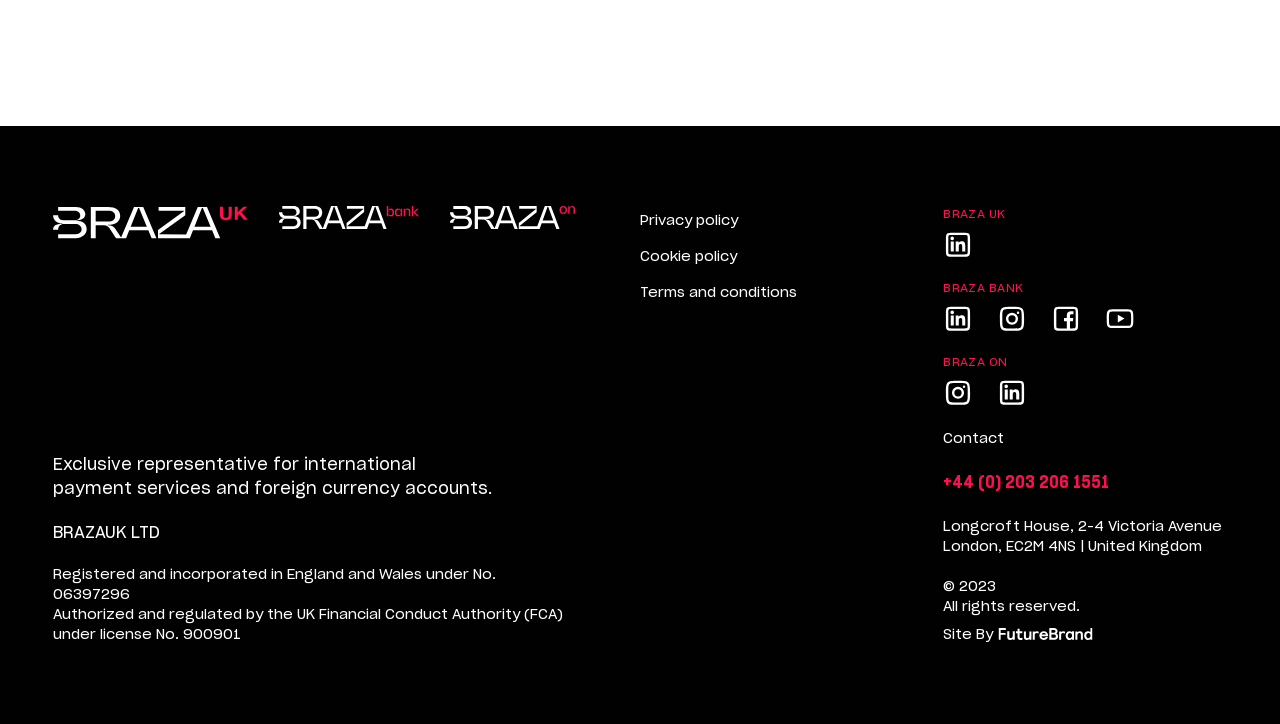Determine the bounding box of the UI element mentioned here: "parent_node: Site By aria-label="FutureBrand"". The coordinates must be in the format [left, top, right, bottom] with values ranging from 0 to 1.

[0.78, 0.867, 0.854, 0.884]